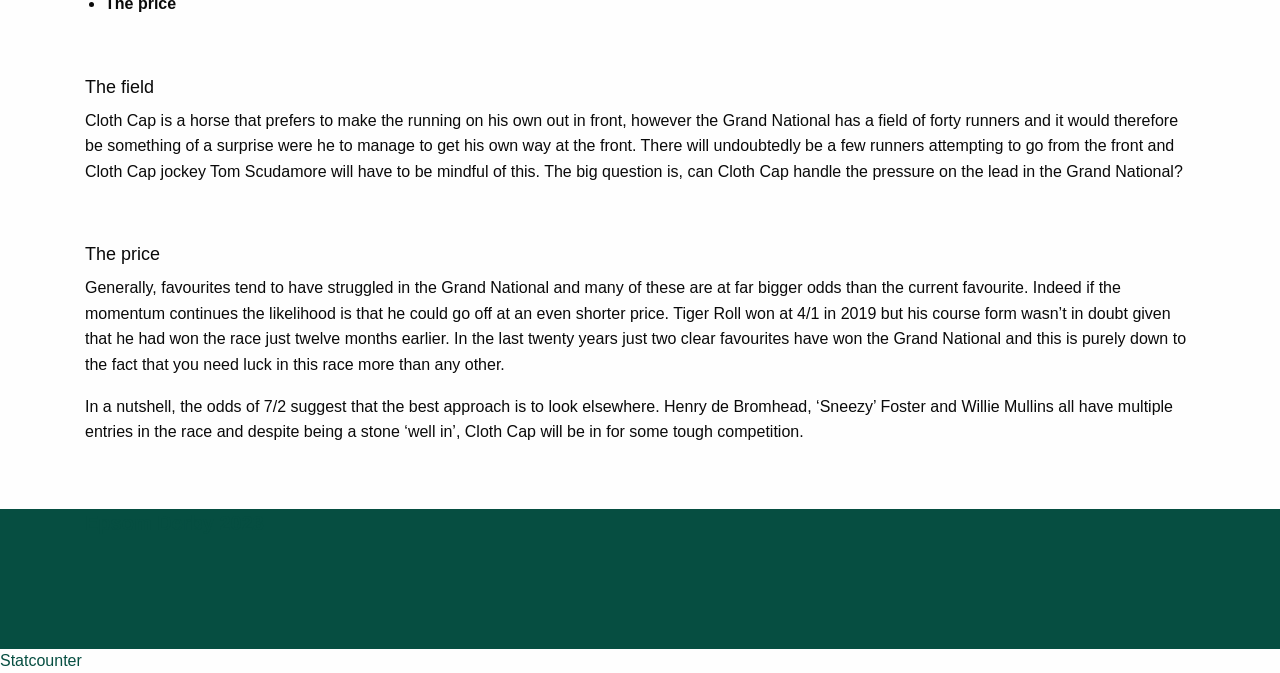Provide a one-word or one-phrase answer to the question:
What is the horse's name?

Cloth Cap